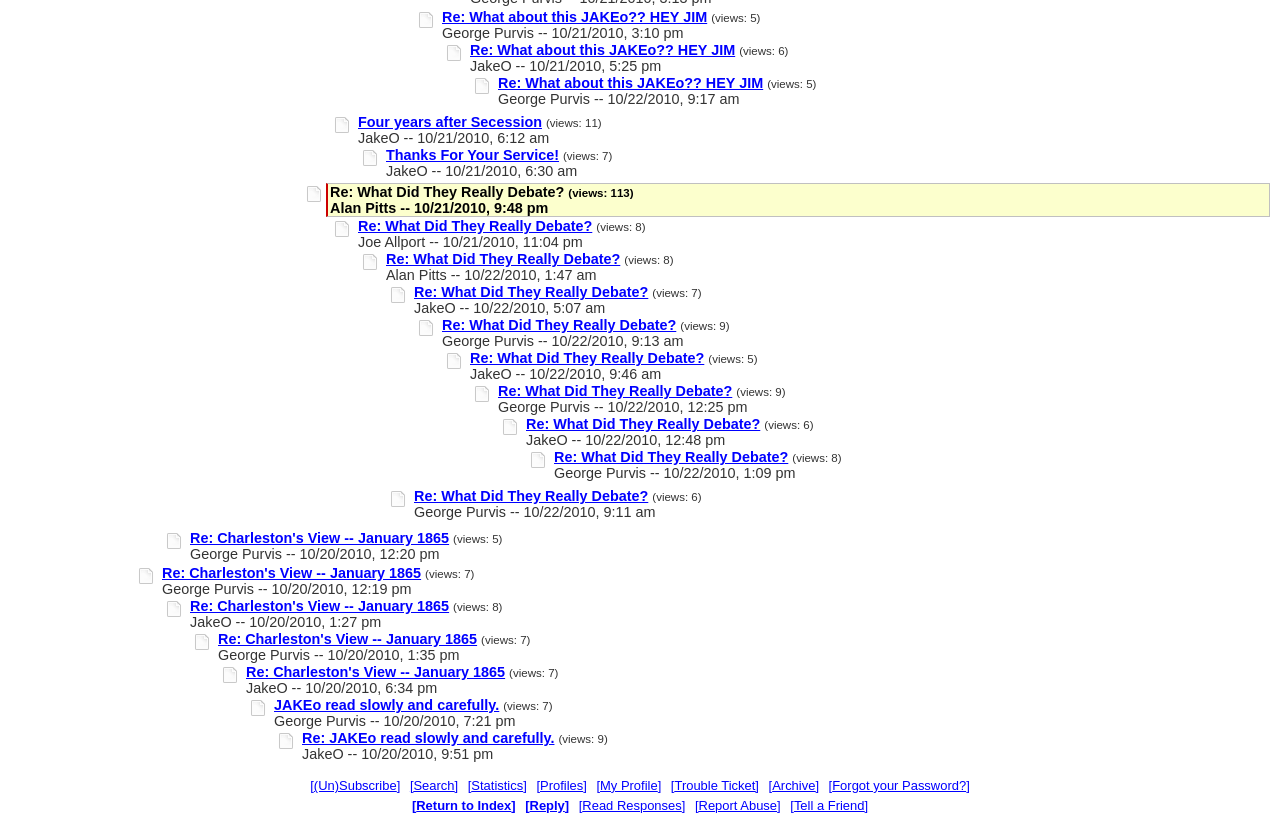Respond to the following question using a concise word or phrase: 
Who responded to the post 'Re: What about this JAKEo?? HEY JIM'?

George Purvis